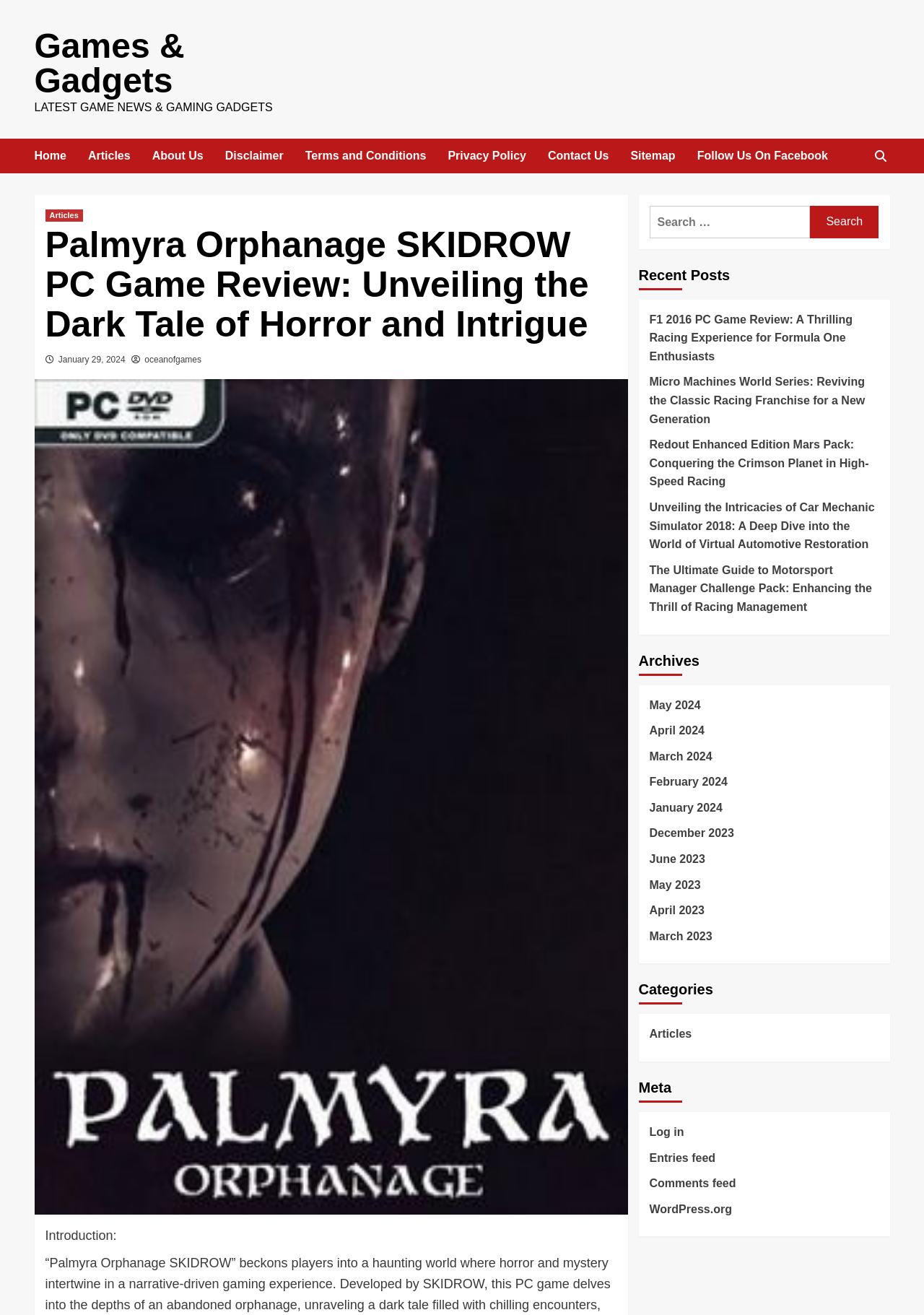Please identify the bounding box coordinates of the region to click in order to complete the given instruction: "Read the latest game news". The coordinates should be four float numbers between 0 and 1, i.e., [left, top, right, bottom].

[0.037, 0.077, 0.295, 0.086]